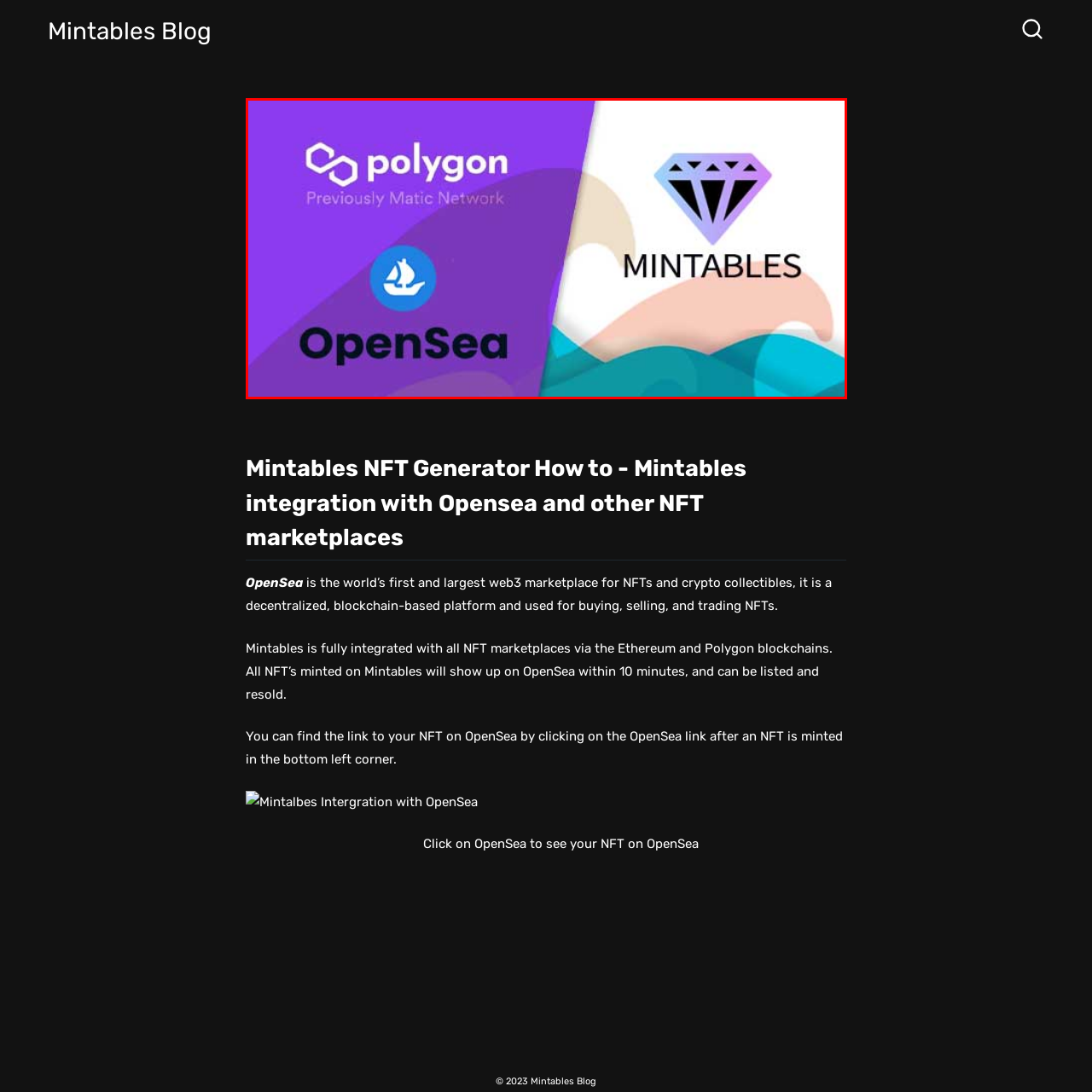Explain in detail what is happening within the highlighted red bounding box in the image.

The image prominently features the logos of two major entities in the NFT space: Polygon and OpenSea. The left side showcases the OpenSea logo, which is symbolized by a stylized sailing ship, representing its role as a leading marketplace for NFTs and crypto collectibles. Above this, the logo for Polygon, previously known as Matic Network, is presented, indicating its blockchain capabilities. On the right side, the Mintables logo, characterized by a diamond symbol, signifies its innovative approach to minting NFTs. This imagery highlights the integration of Mintables with OpenSea, emphasizing its functionality across Ethereum and Polygon blockchains, allowing users to seamlessly buy, sell, and trade NFTs within these platforms. The vibrant colors and modern design reflect the dynamic nature of the NFT marketplace.